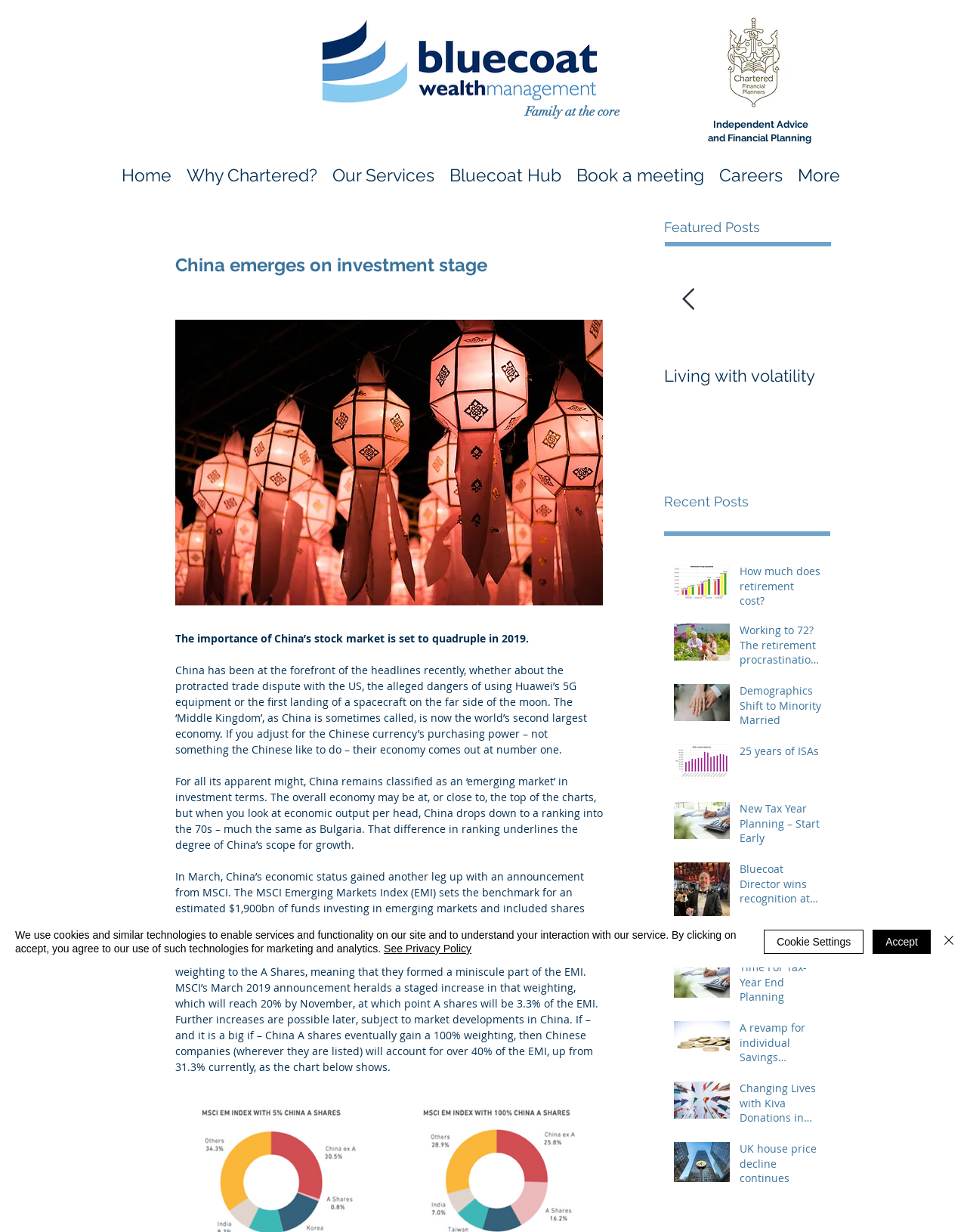What is the name of the company?
Carefully examine the image and provide a detailed answer to the question.

The company name can be found in the logo image at the top left corner of the webpage, which is '2016_01_logo-left-aligned.png'. The text 'Independent Advice and Financial Planning' is also located near the logo, indicating that Bluecoat is a financial planning company.